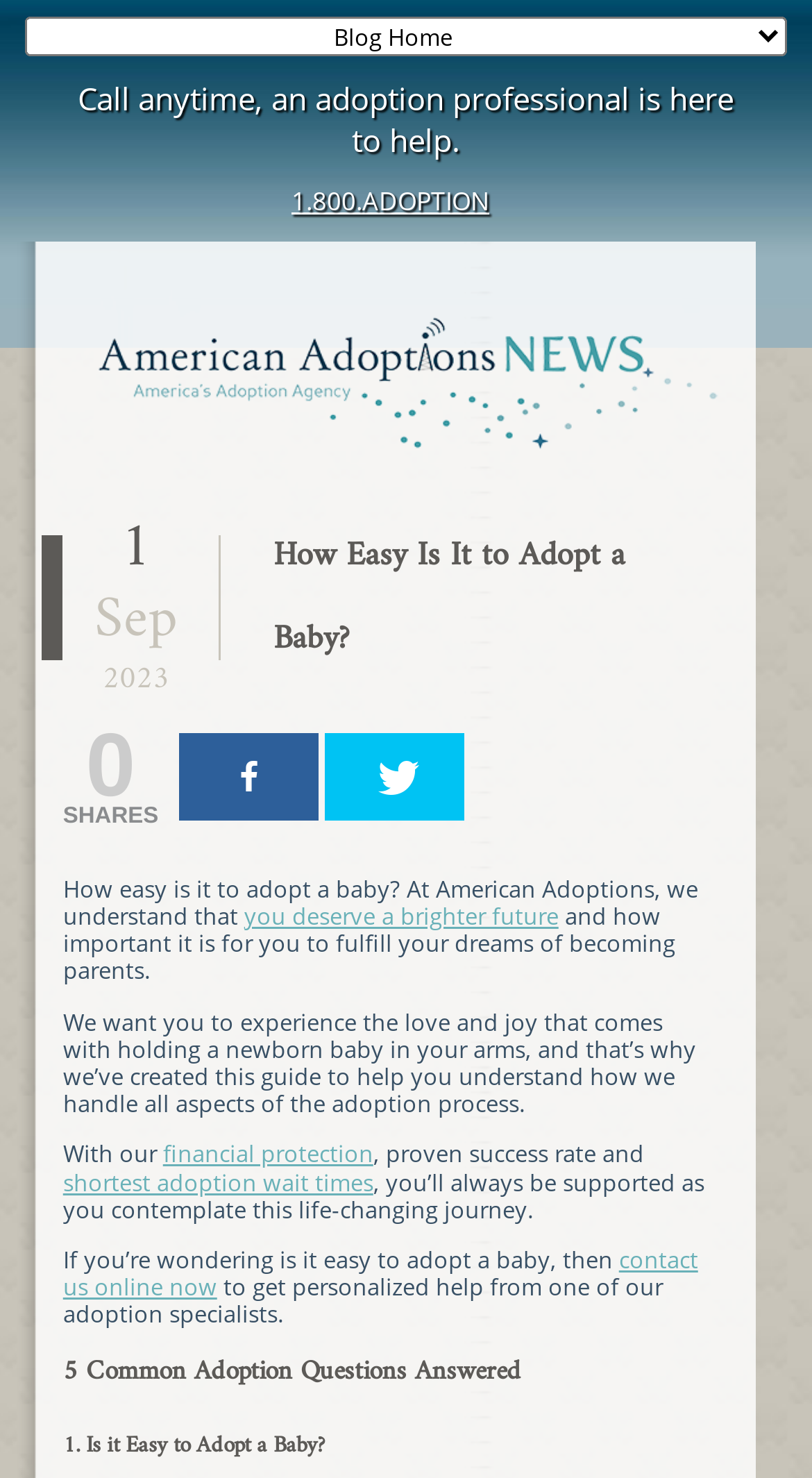Please determine the bounding box coordinates of the area that needs to be clicked to complete this task: 'Share the article'. The coordinates must be four float numbers between 0 and 1, formatted as [left, top, right, bottom].

[0.221, 0.496, 0.393, 0.555]